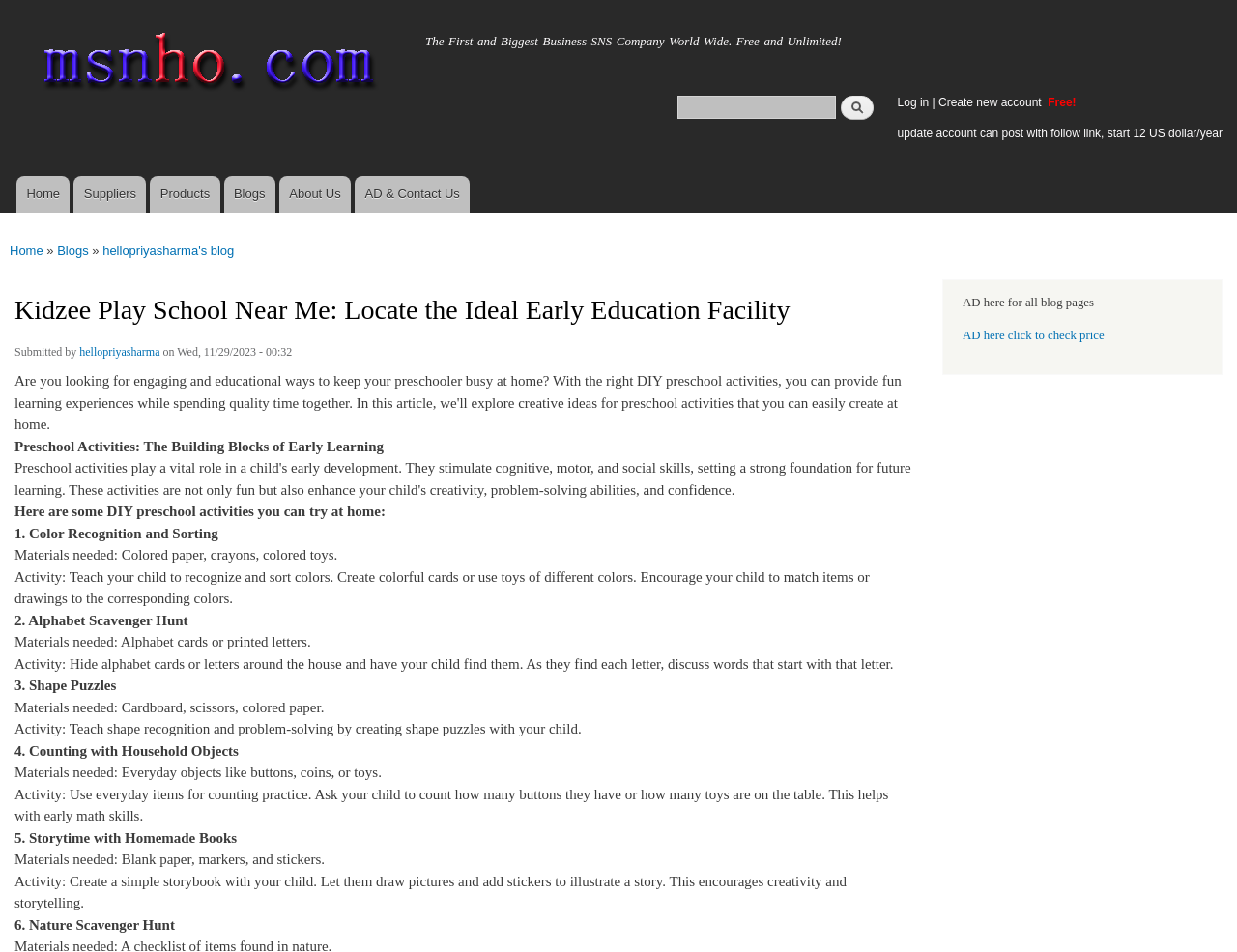Predict the bounding box of the UI element based on this description: "Home".

[0.013, 0.185, 0.057, 0.223]